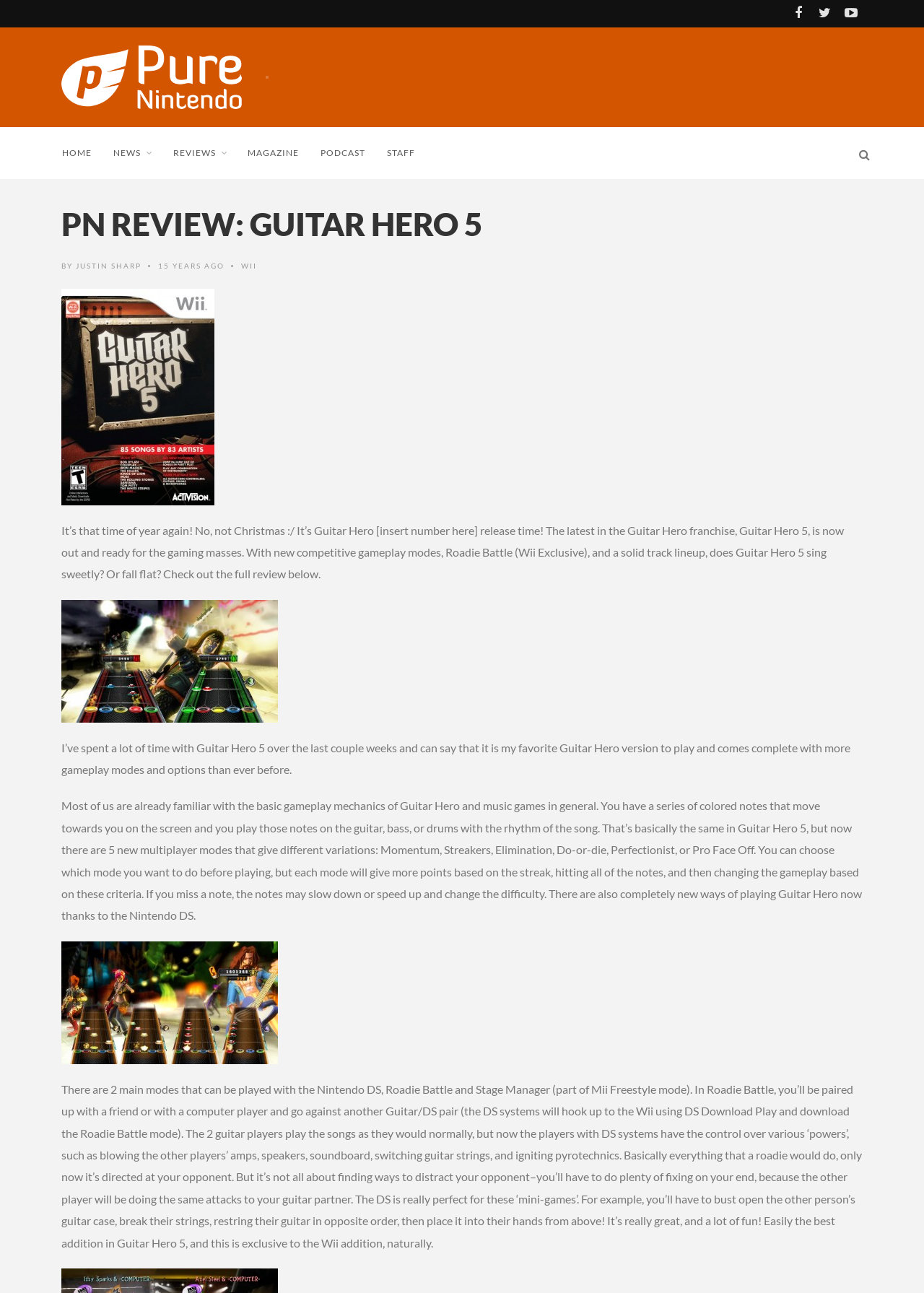How many new multiplayer modes are introduced in Guitar Hero 5?
Provide a comprehensive and detailed answer to the question.

I counted the number of new multiplayer modes mentioned in the text, which are Momentum, Streakers, Elimination, Do-or-die, and Perfectionist, and found that there are 5 new modes.